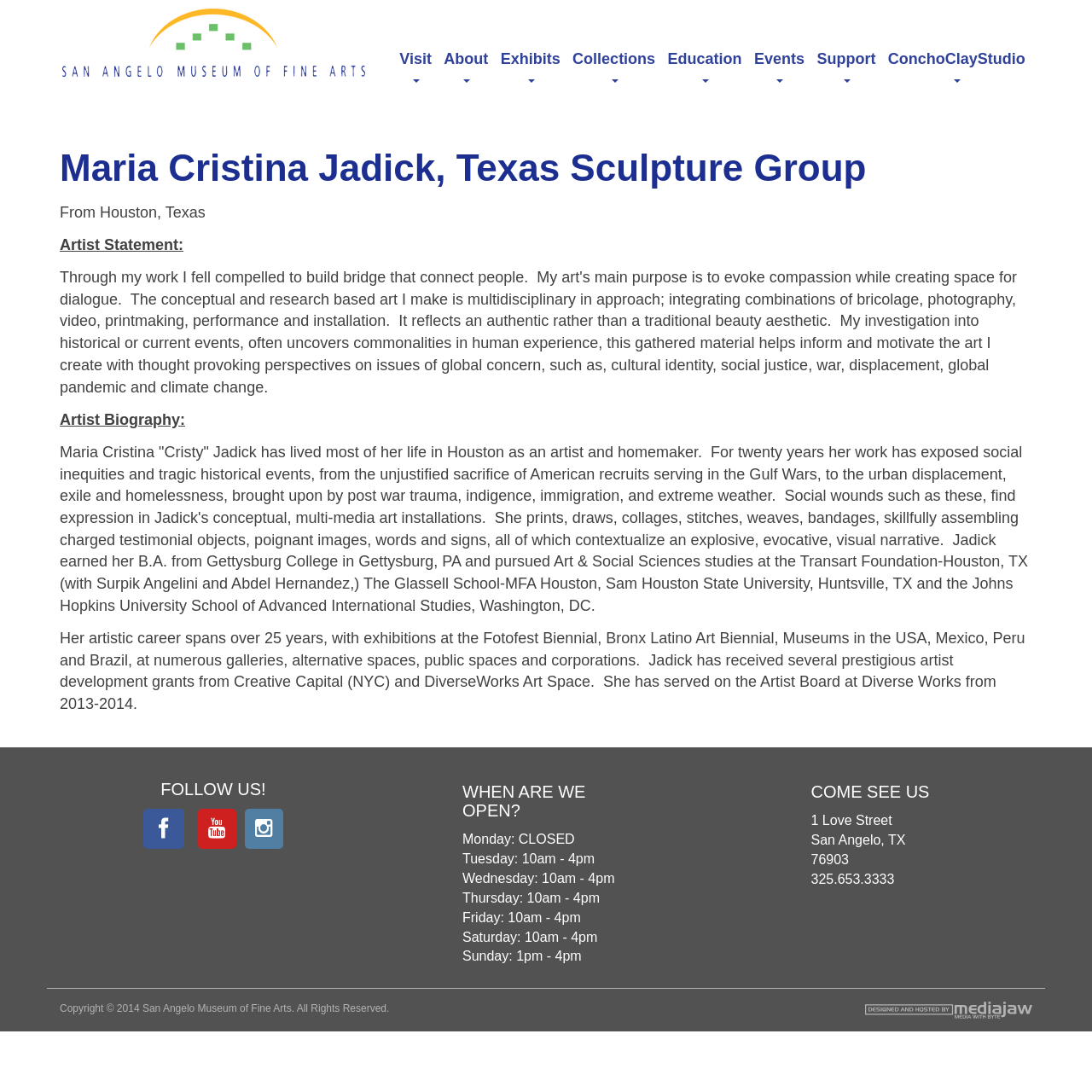Please respond to the question with a concise word or phrase:
What are the museum's hours on Saturday?

10am - 4pm